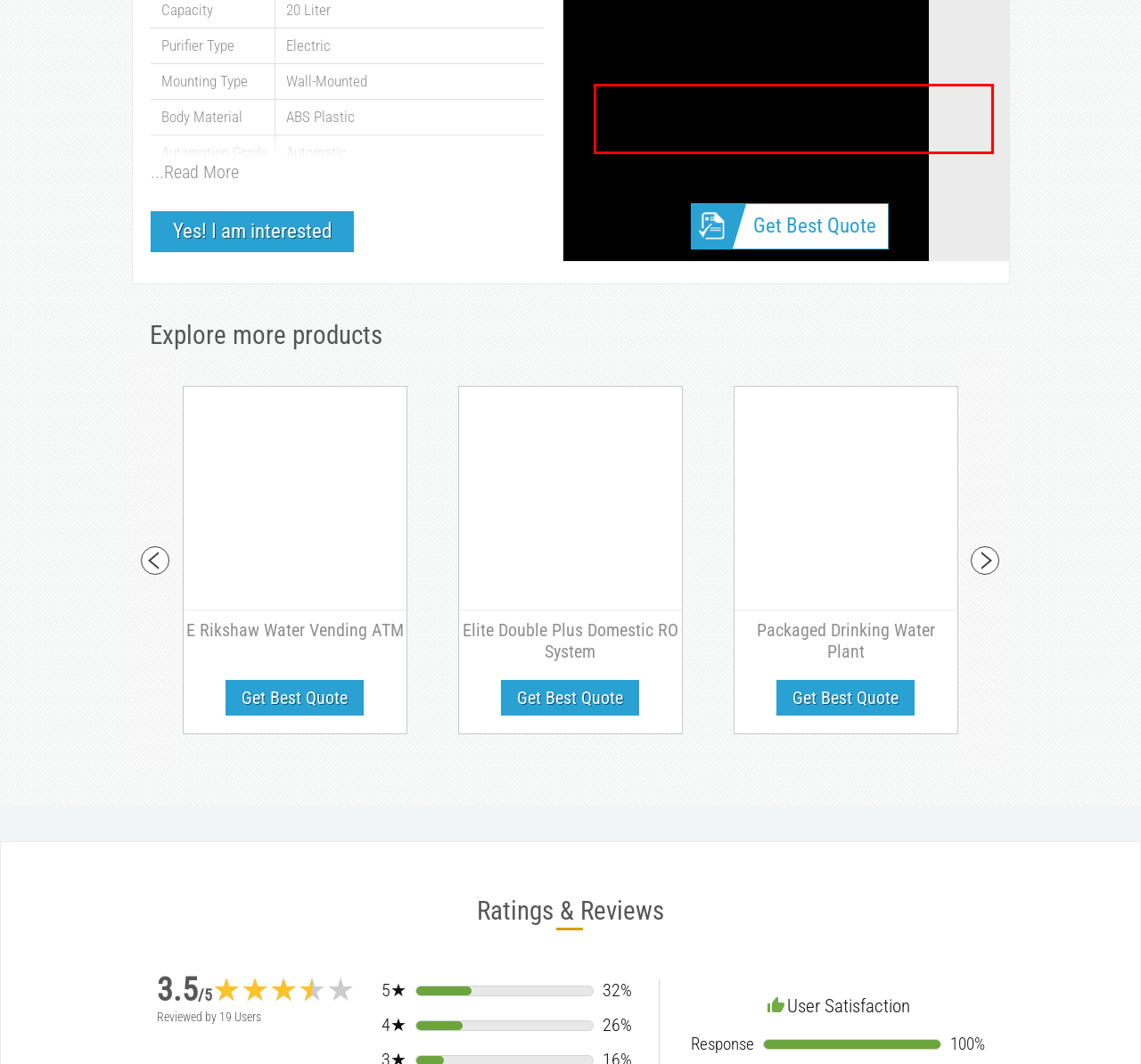Given a webpage screenshot with a red bounding box, perform OCR to read and deliver the text enclosed by the red bounding box.

Royal RO Water purifiers is for domestic use such as home. We are 19 years old company and working on ro . Complete ro products.